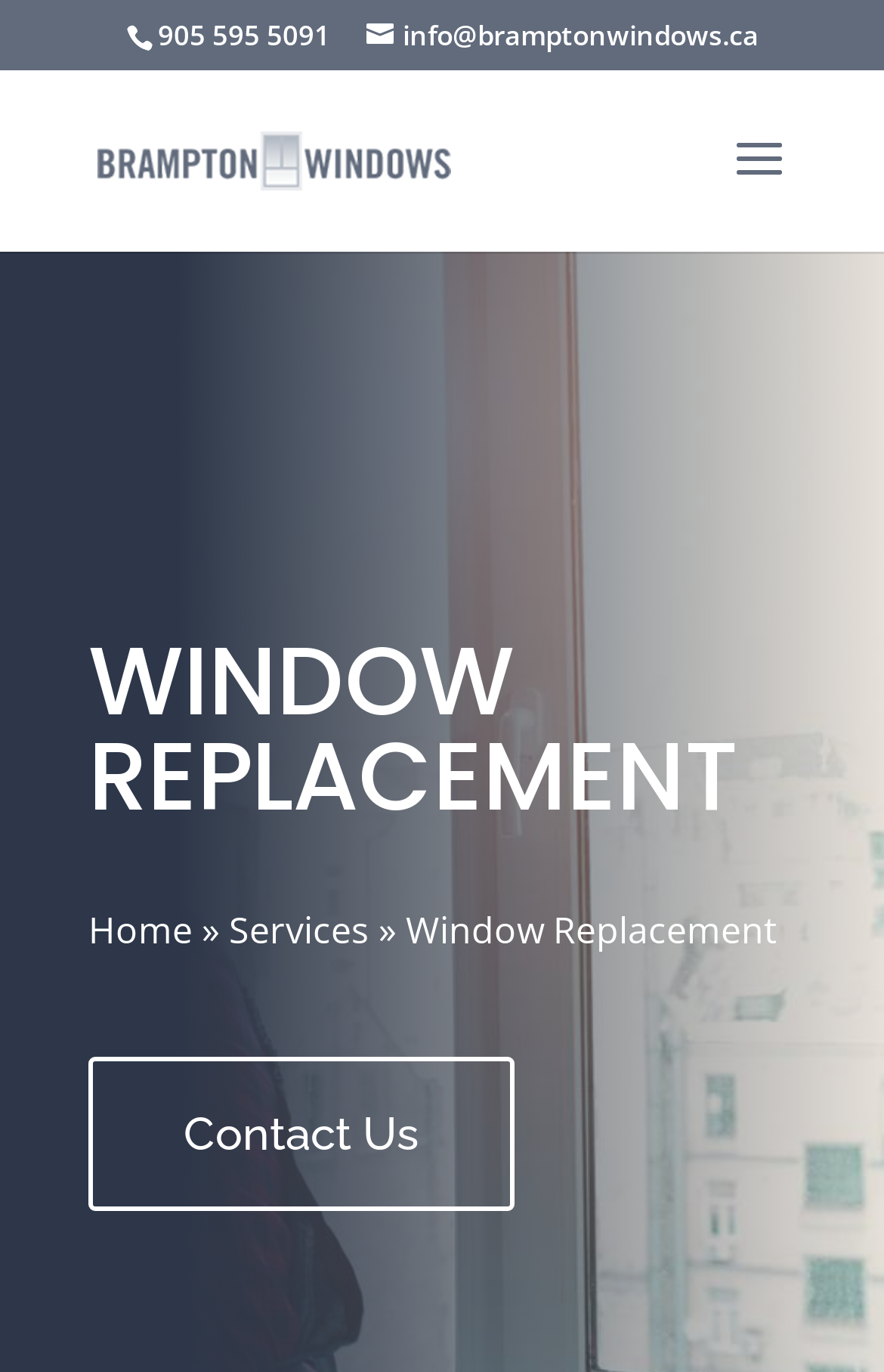Bounding box coordinates should be in the format (top-left x, top-left y, bottom-right x, bottom-right y) and all values should be floating point numbers between 0 and 1. Determine the bounding box coordinate for the UI element described as: info@bramptonwindows.ca

[0.414, 0.012, 0.858, 0.04]